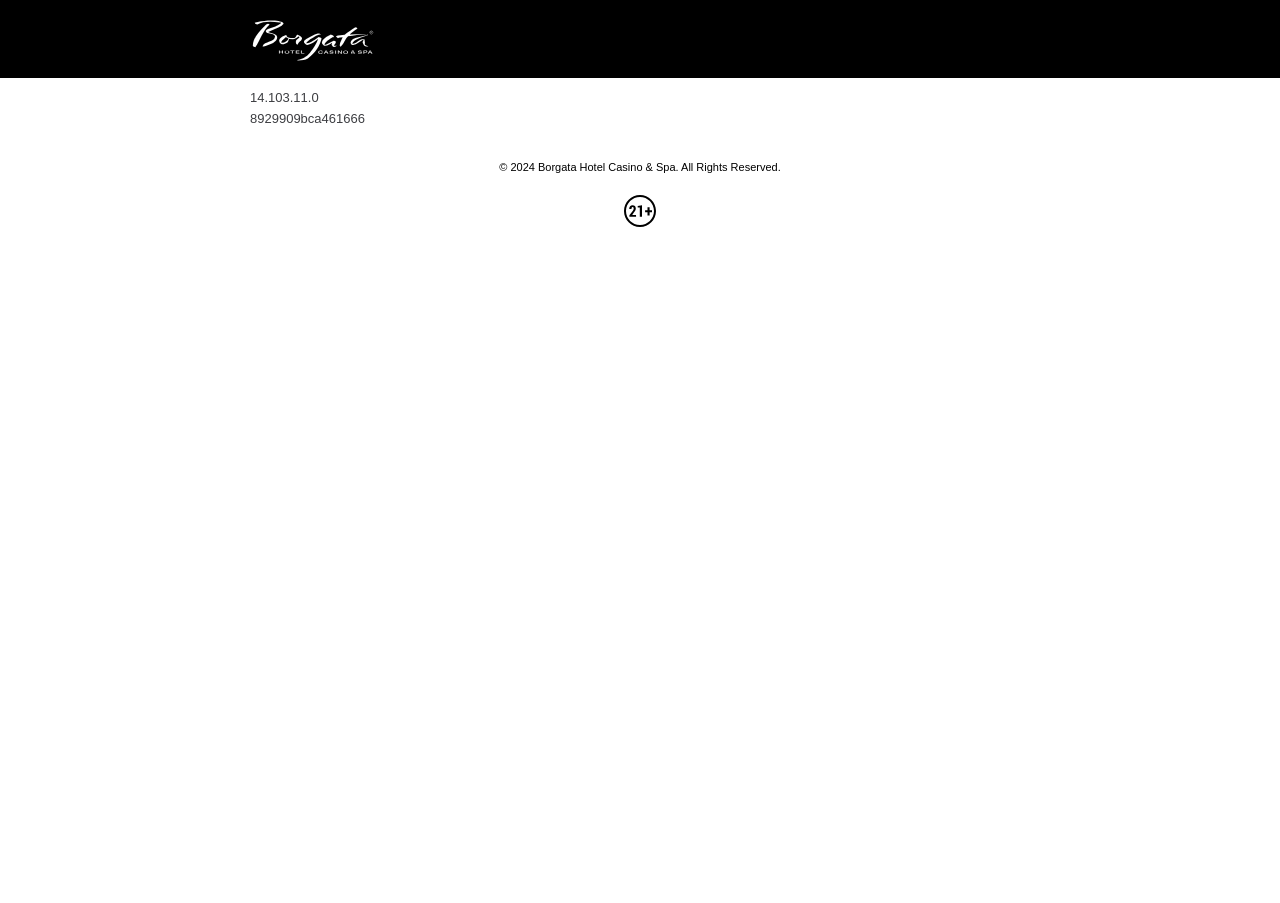How many text elements are in the main section?
Using the visual information, answer the question in a single word or phrase.

2